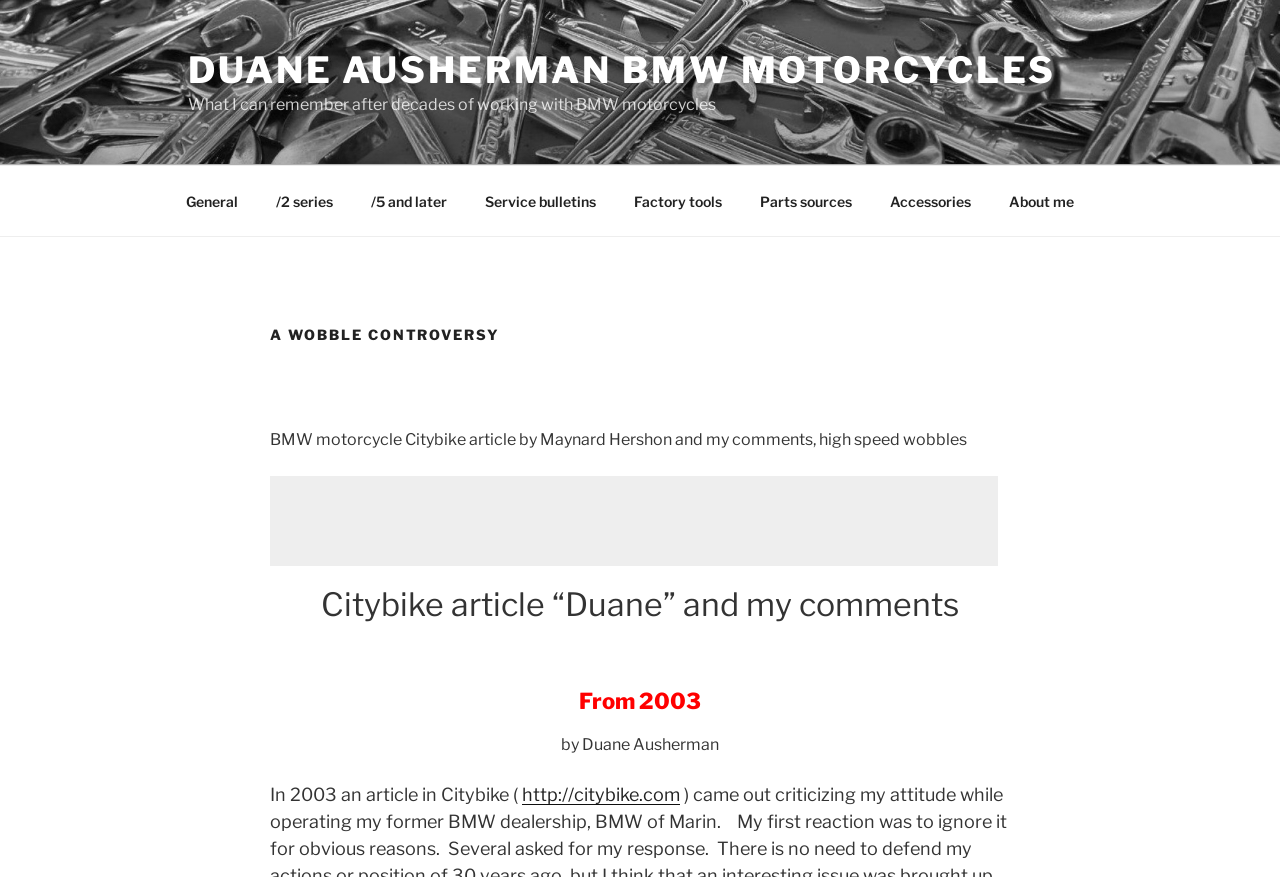What is the name of the author mentioned on the webpage?
Use the image to give a comprehensive and detailed response to the question.

I found the name 'Duane Ausherman' in the StaticText element with the text 'by Duane Ausherman' and also in the link element with the text 'DUANE AUSHERMAN BMW MOTORCYCLES'.